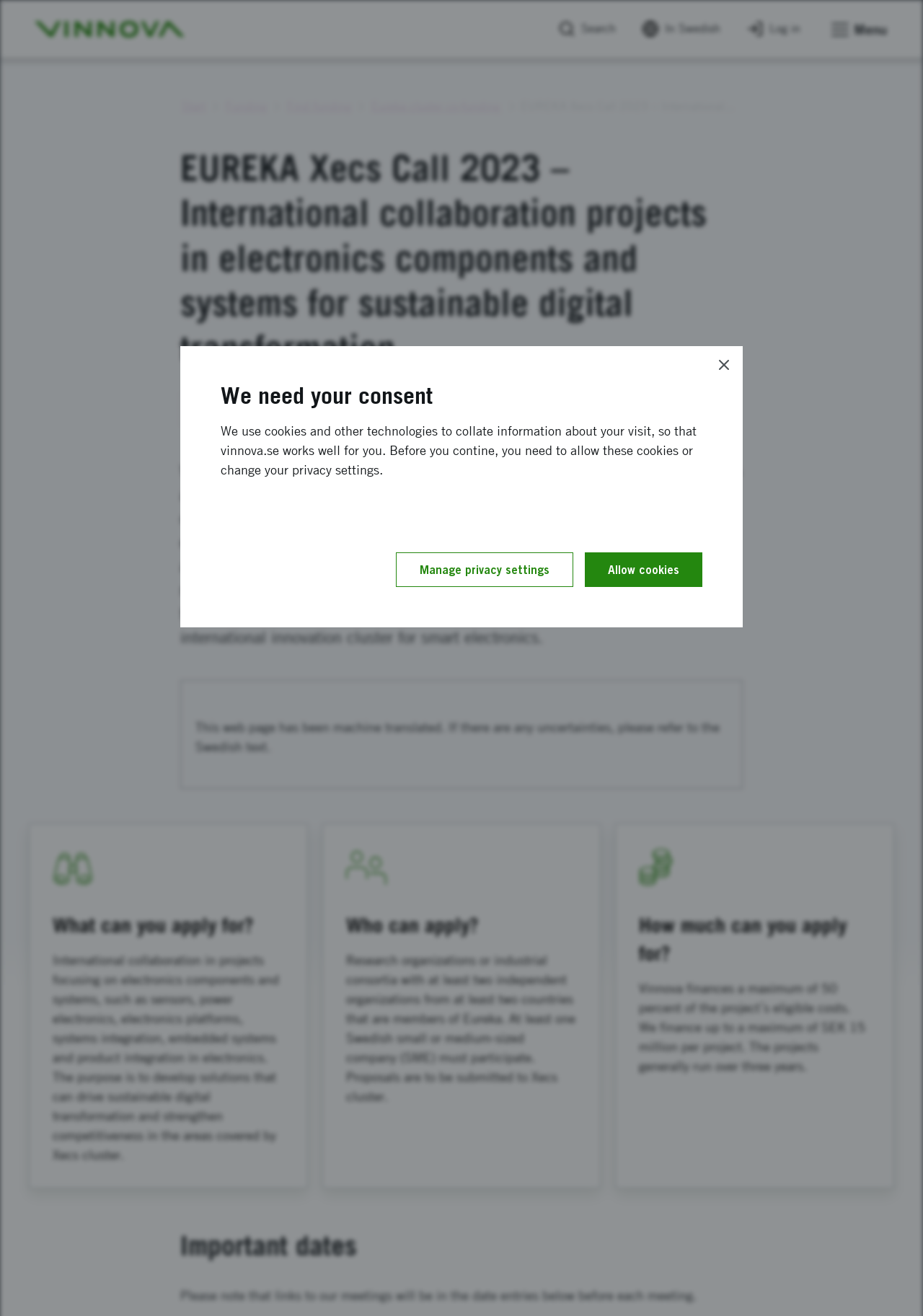What is the purpose of the EUREKA Xecs Call 2023?
Based on the image, give a one-word or short phrase answer.

Support international collaboration projects